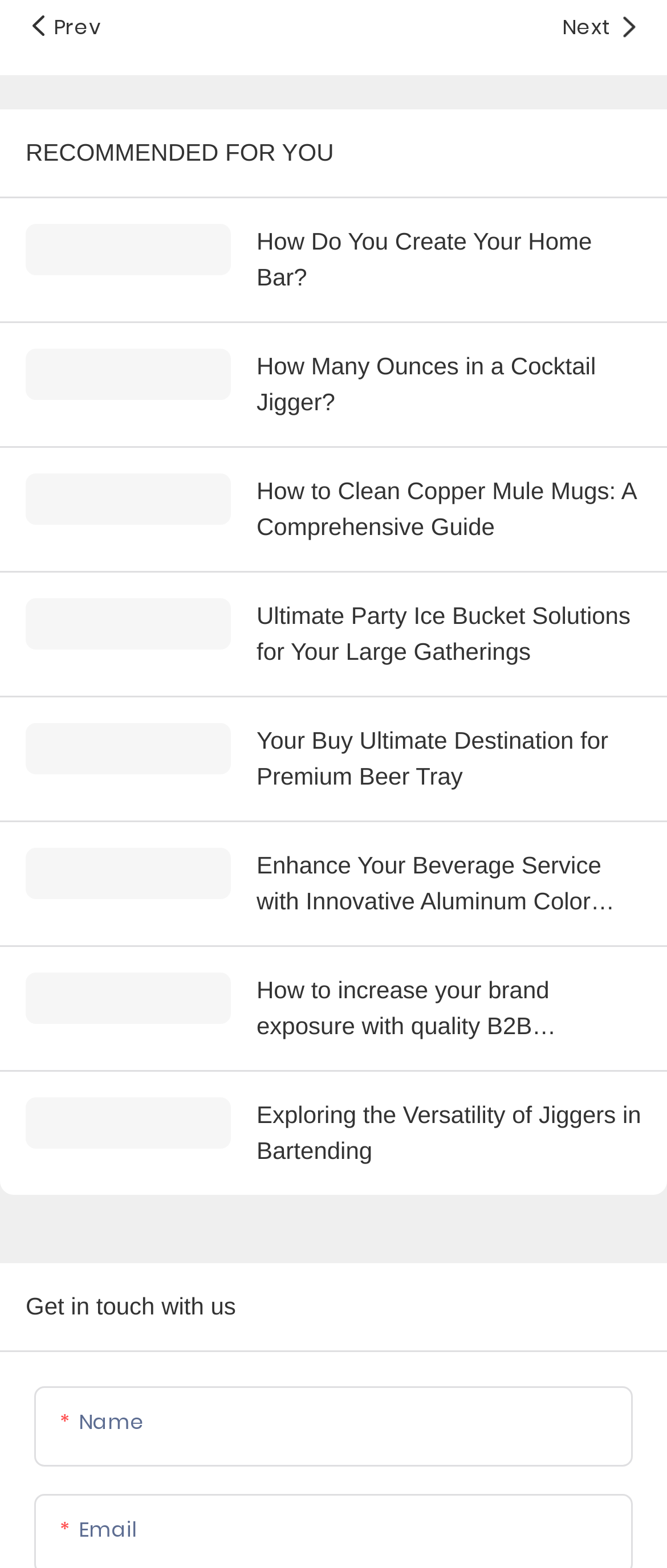Please find the bounding box coordinates for the clickable element needed to perform this instruction: "View Miri Stone's books on Amazon".

None